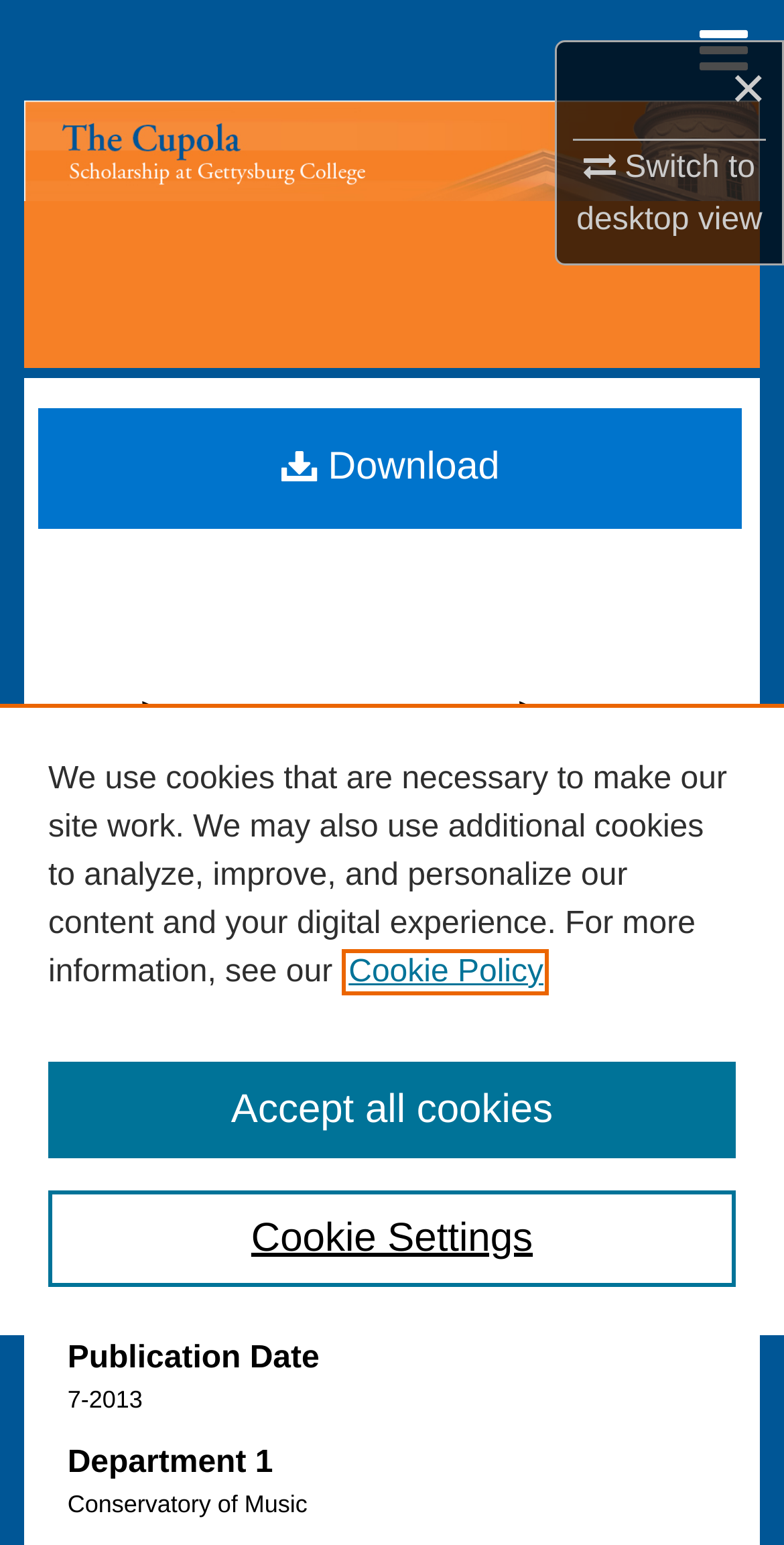Find and specify the bounding box coordinates that correspond to the clickable region for the instruction: "Search".

[0.0, 0.065, 1.0, 0.13]